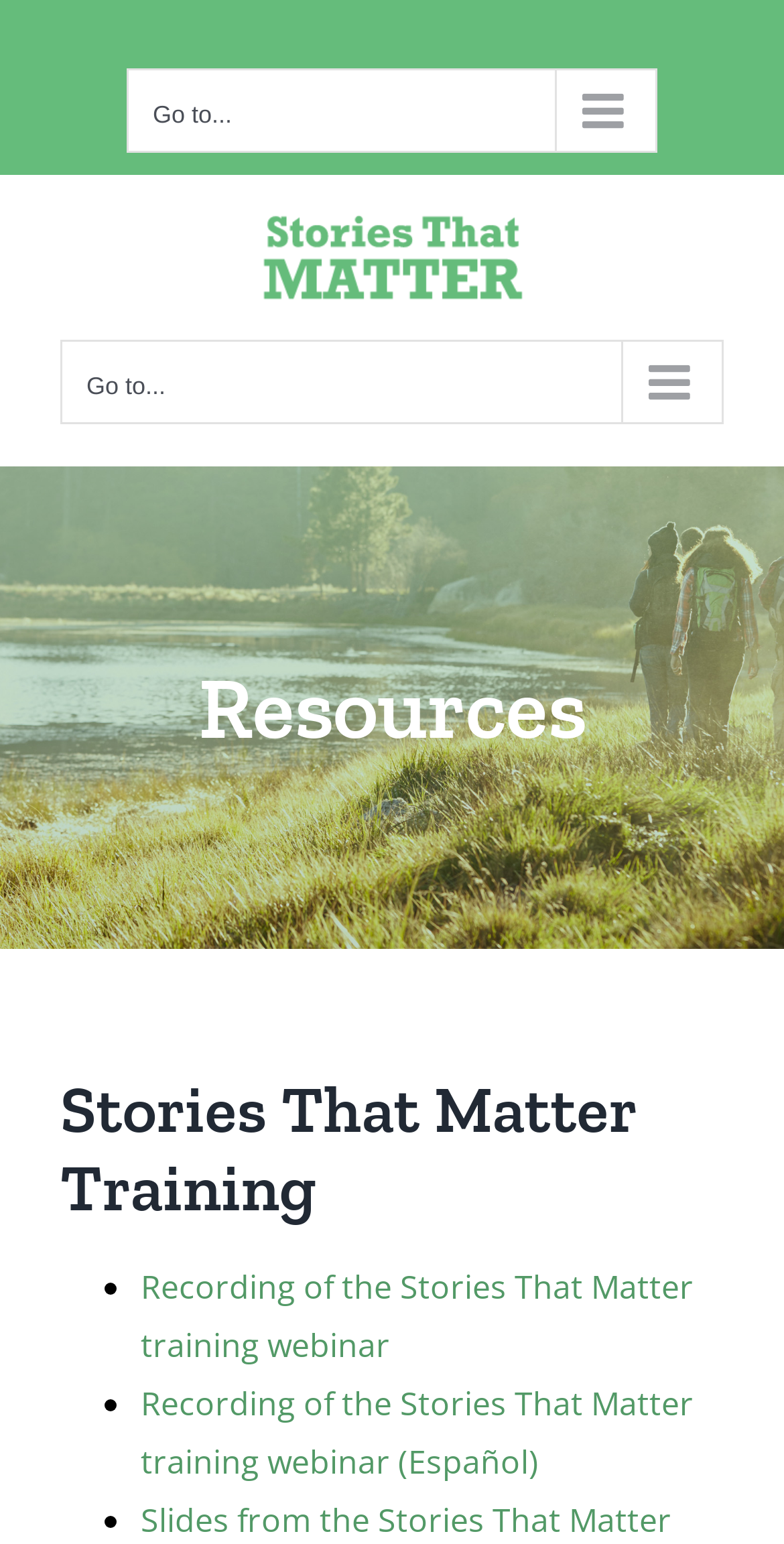Please provide a brief answer to the following inquiry using a single word or phrase:
How many links are there in the list?

Two